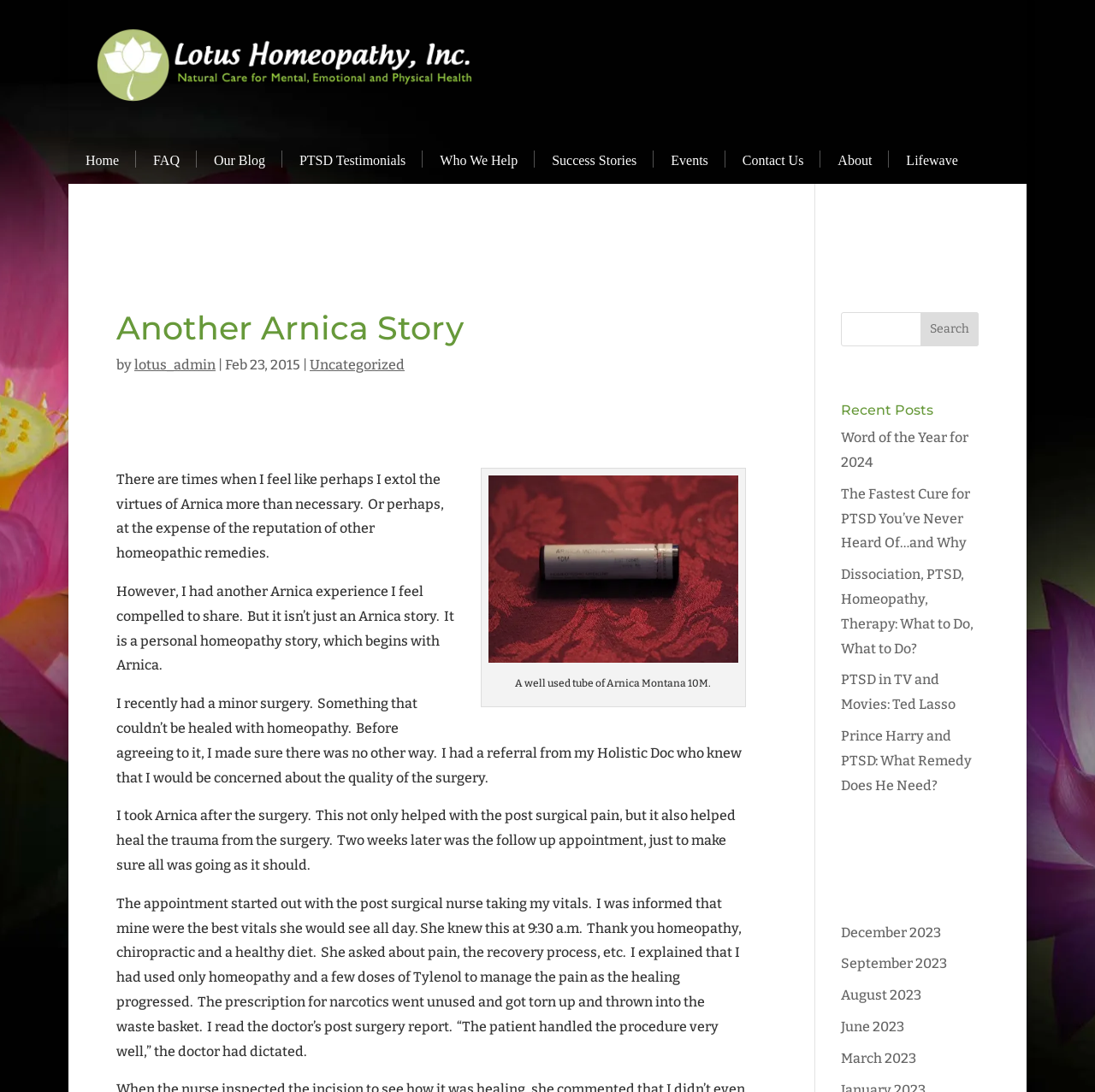What is the name of the website?
Answer briefly with a single word or phrase based on the image.

Lotus Homeopathy, Inc.